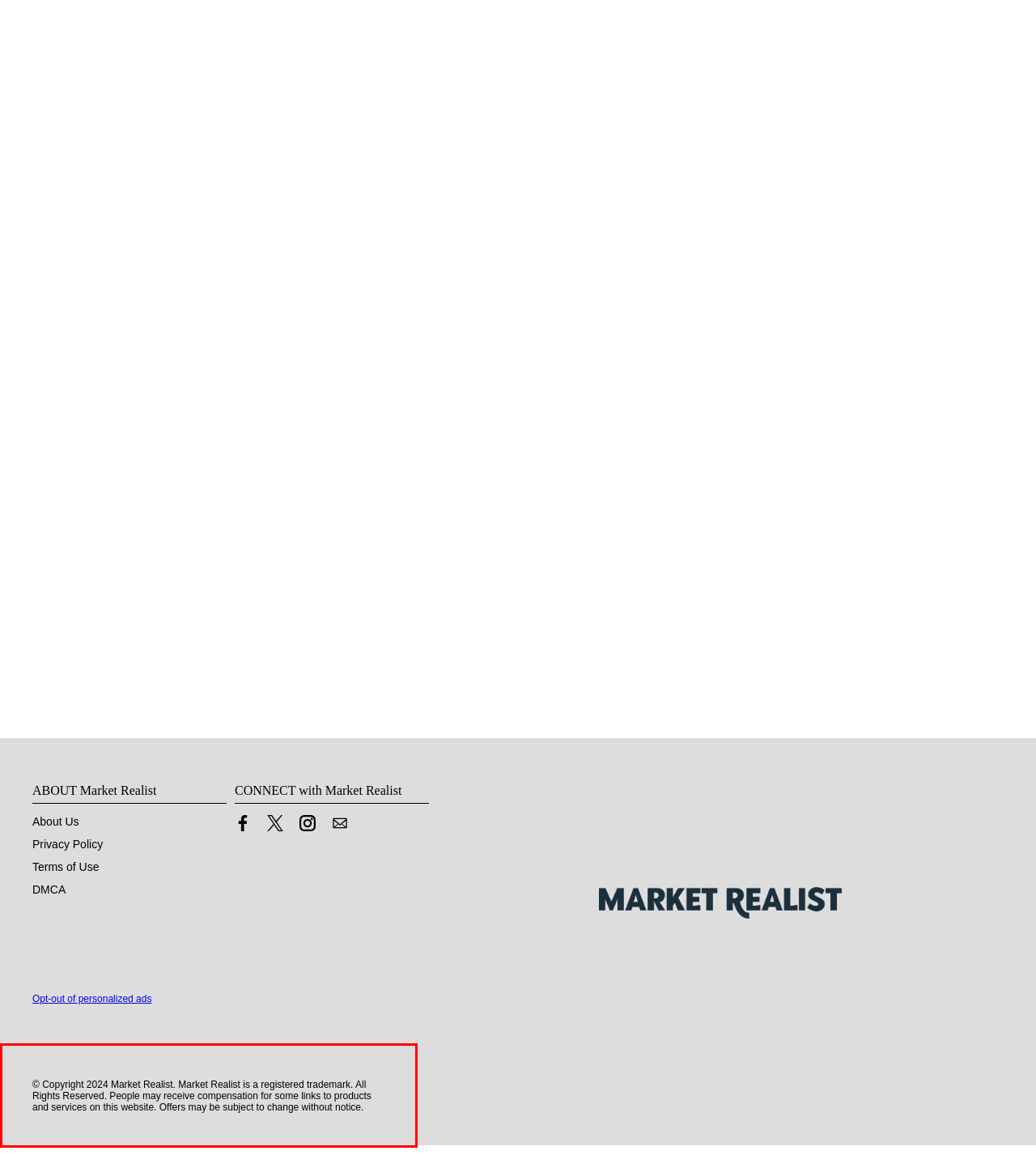You are provided with a screenshot of a webpage containing a red bounding box. Please extract the text enclosed by this red bounding box.

© Copyright 2024 Market Realist. Market Realist is a registered trademark. All Rights Reserved. People may receive compensation for some links to products and services on this website. Offers may be subject to change without notice.